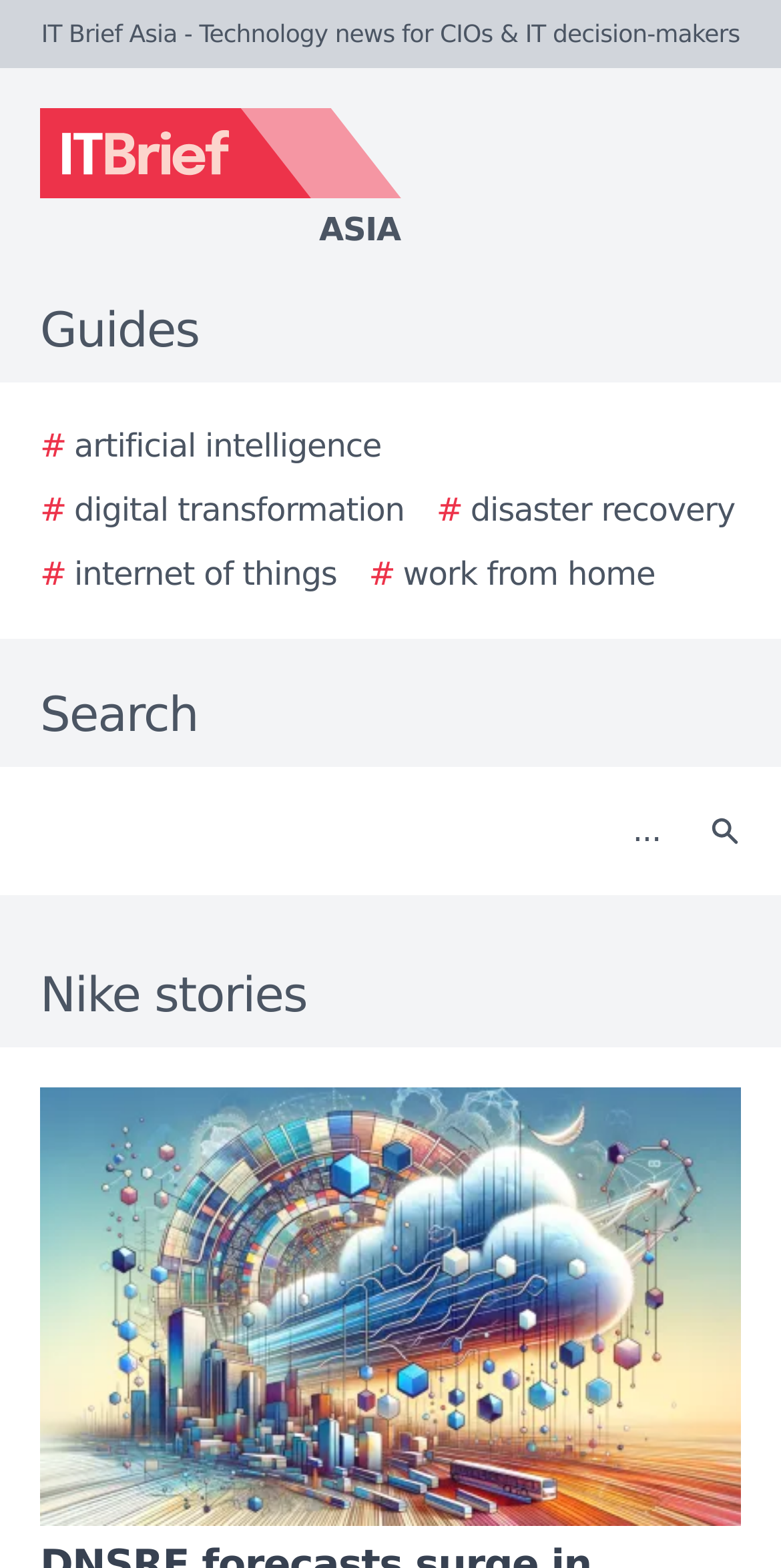Please identify the bounding box coordinates of the region to click in order to complete the task: "Click on the IT Brief Asia logo". The coordinates must be four float numbers between 0 and 1, specified as [left, top, right, bottom].

[0.0, 0.069, 0.923, 0.162]